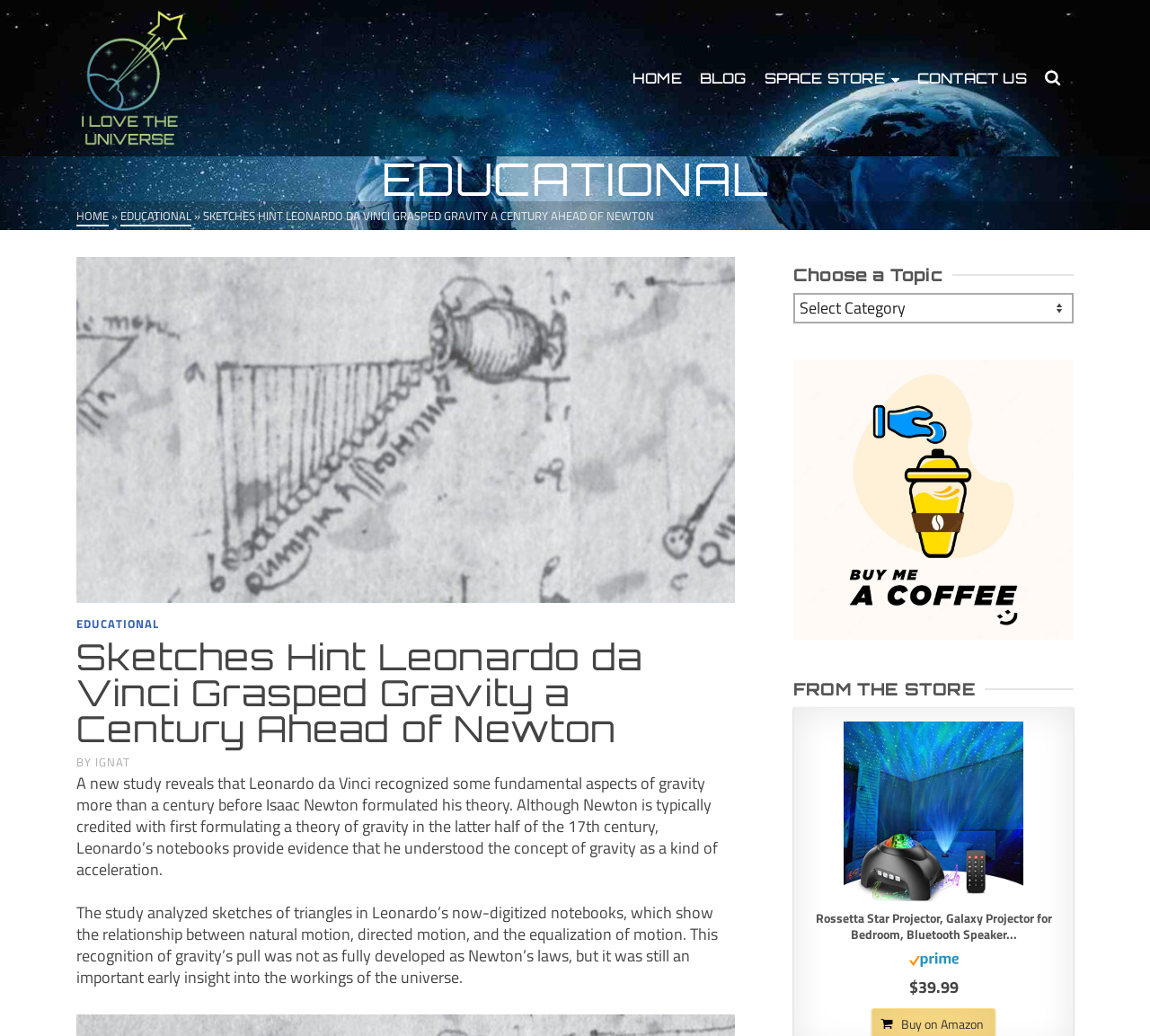Provide the bounding box coordinates in the format (top-left x, top-left y, bottom-right x, bottom-right y). All values are floating point numbers between 0 and 1. Determine the bounding box coordinate of the UI element described as: Blog

[0.601, 0.055, 0.657, 0.096]